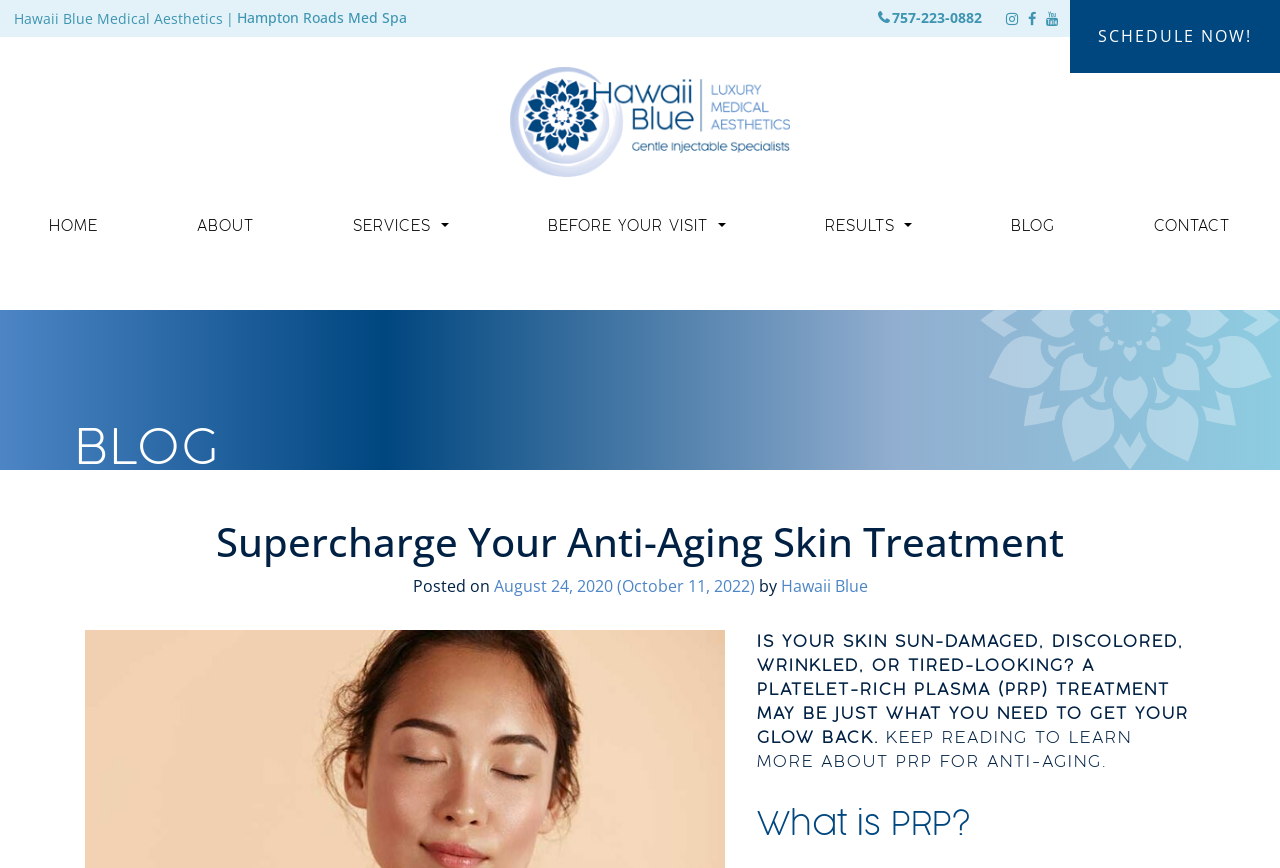Please specify the bounding box coordinates for the clickable region that will help you carry out the instruction: "Learn about PRP for anti-aging".

[0.591, 0.841, 0.884, 0.887]